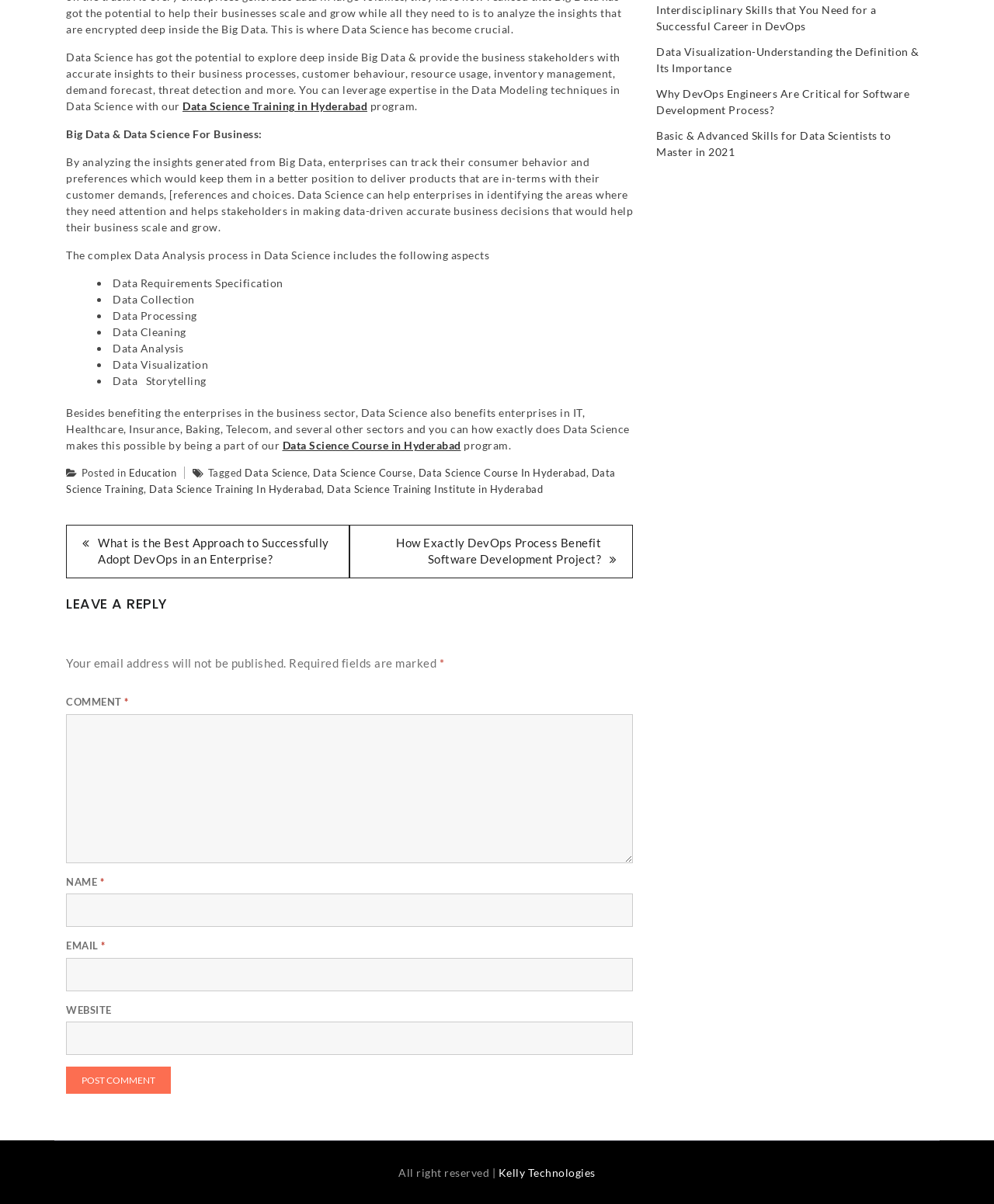Please determine the bounding box of the UI element that matches this description: Data Science Course in Hyderabad. The coordinates should be given as (top-left x, top-left y, bottom-right x, bottom-right y), with all values between 0 and 1.

[0.284, 0.364, 0.464, 0.375]